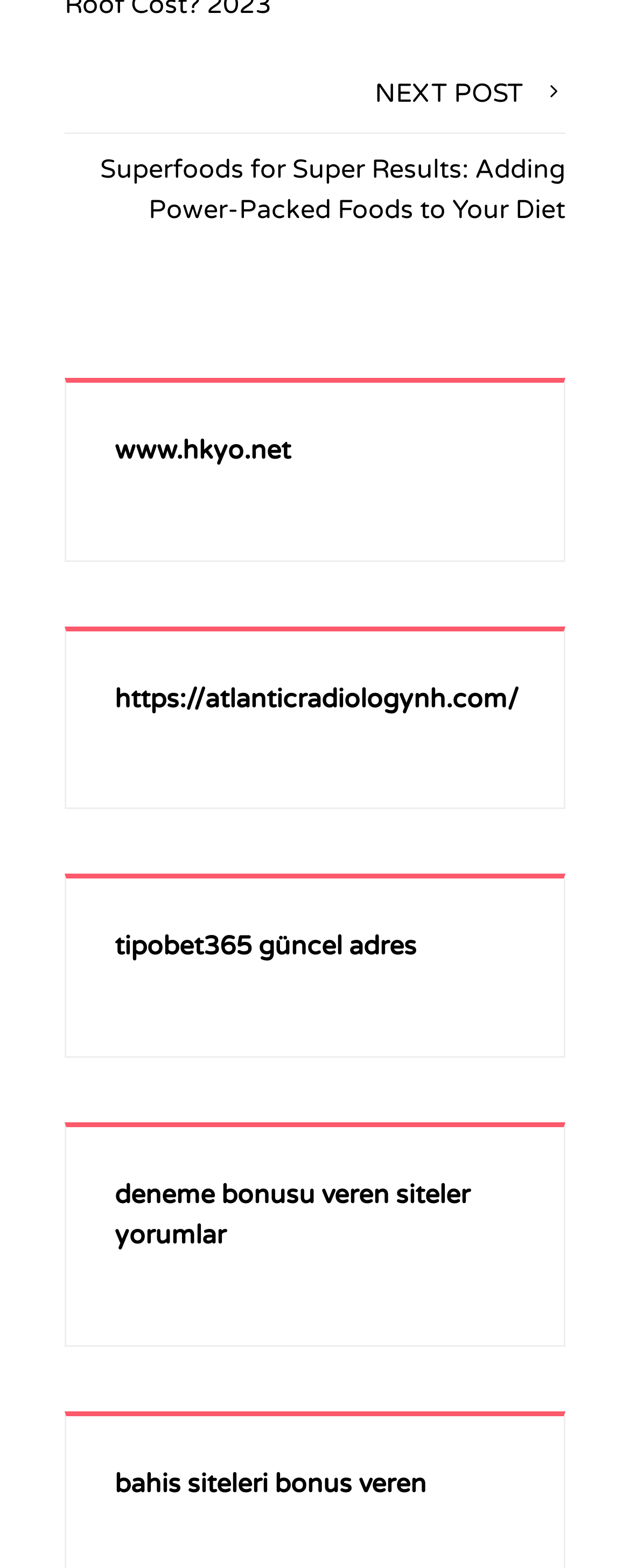Given the element description "https://atlanticradiologynh.com/" in the screenshot, predict the bounding box coordinates of that UI element.

[0.182, 0.435, 0.823, 0.456]